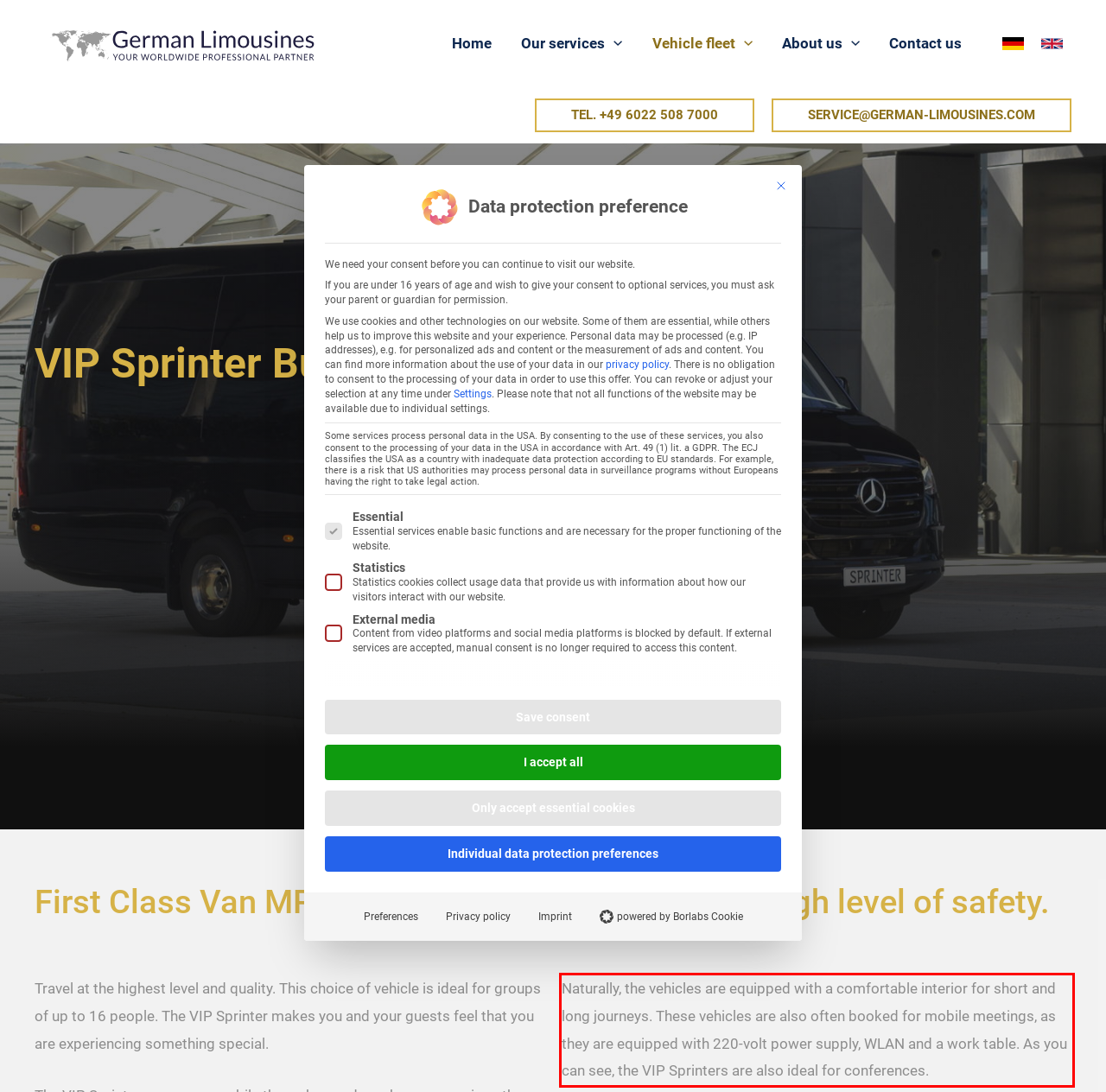Identify and extract the text within the red rectangle in the screenshot of the webpage.

Naturally, the vehicles are equipped with a comfortable interior for short and long journeys. These vehicles are also often booked for mobile meetings, as they are equipped with 220-volt power supply, WLAN and a work table. As you can see, the VIP Sprinters are also ideal for conferences.